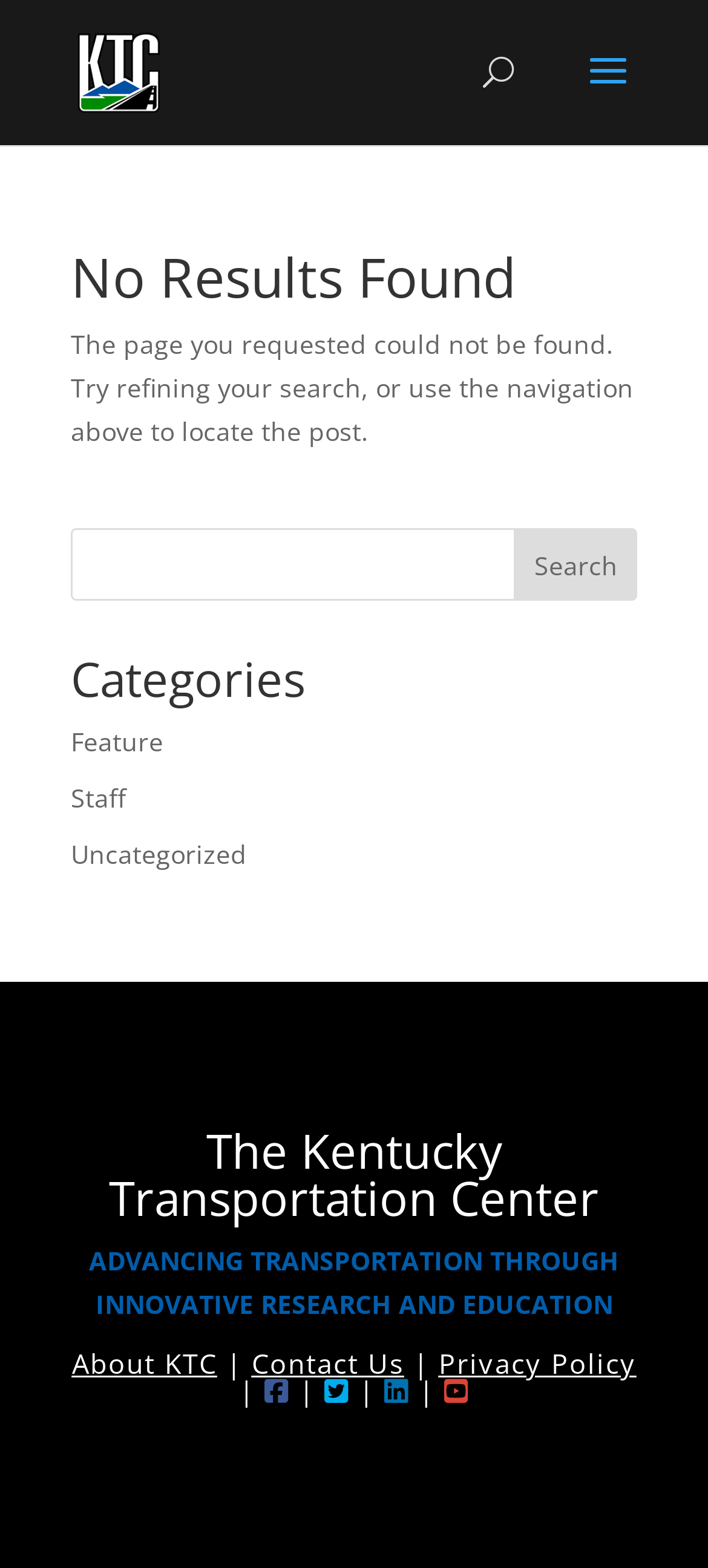Find the bounding box coordinates of the area to click in order to follow the instruction: "search for something".

[0.5, 0.0, 0.9, 0.001]